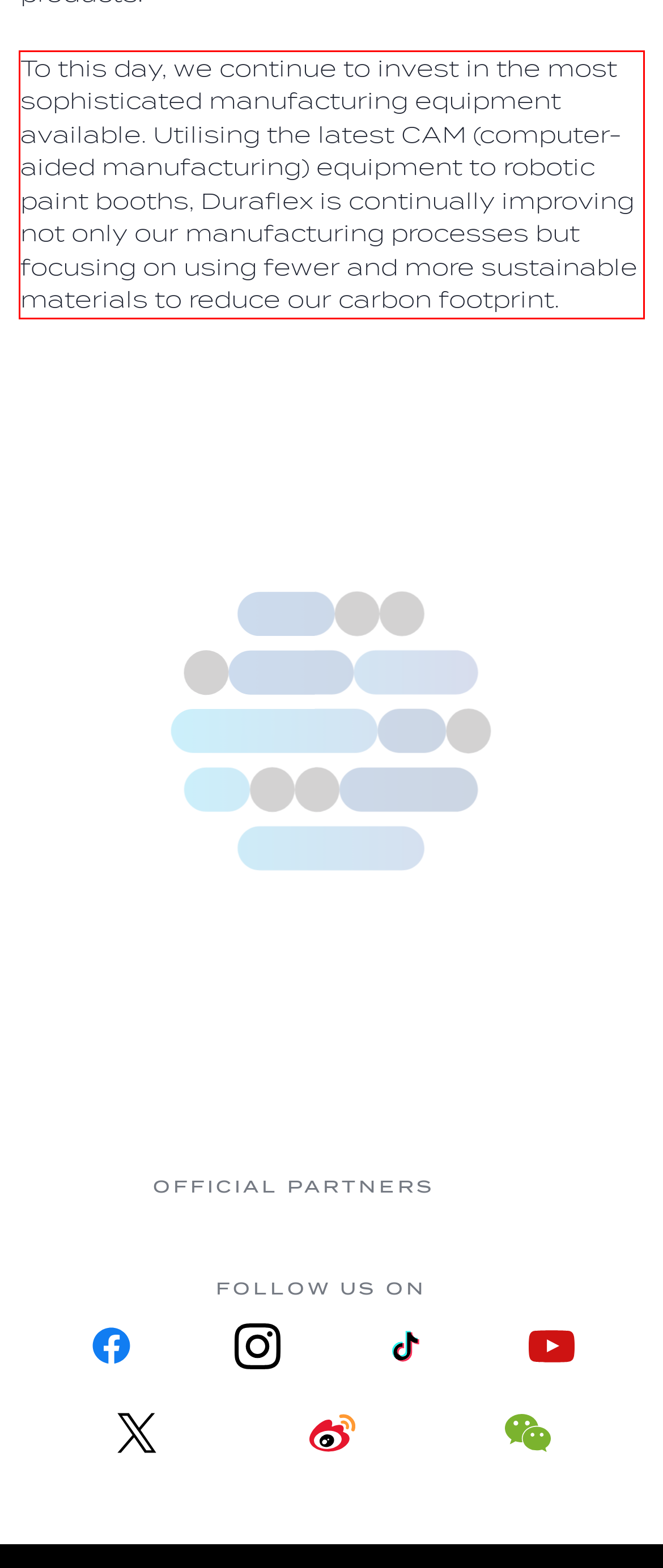The screenshot provided shows a webpage with a red bounding box. Apply OCR to the text within this red bounding box and provide the extracted content.

To this day, we continue to invest in the most sophisticated manufacturing equipment available. Utilising the latest CAM (computer-aided manufacturing) equipment to robotic paint booths, Duraflex is continually improving not only our manufacturing processes but focusing on using fewer and more sustainable materials to reduce our carbon footprint.